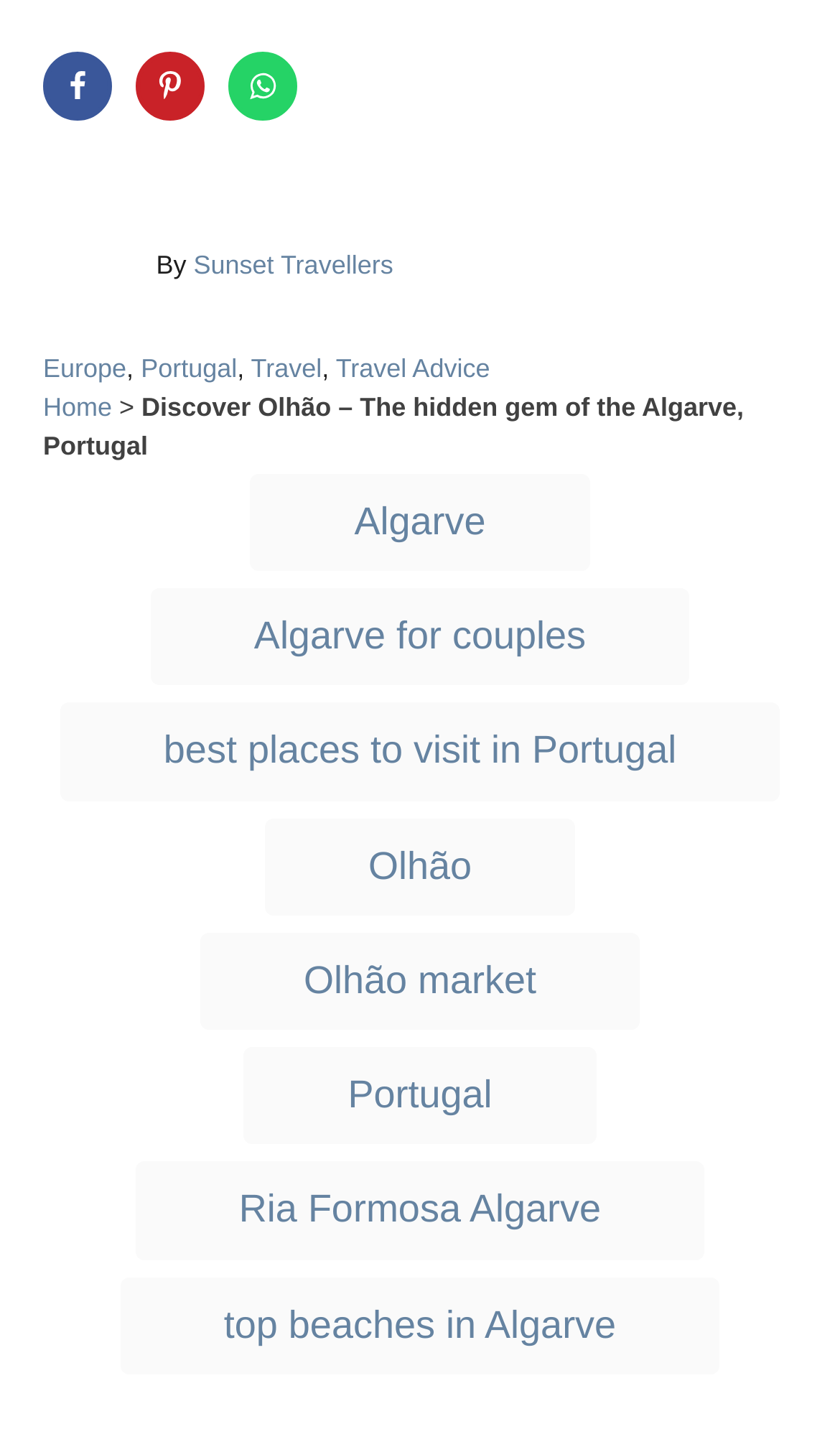Please find and report the bounding box coordinates of the element to click in order to perform the following action: "Explore Europe". The coordinates should be expressed as four float numbers between 0 and 1, in the format [left, top, right, bottom].

[0.051, 0.244, 0.151, 0.265]